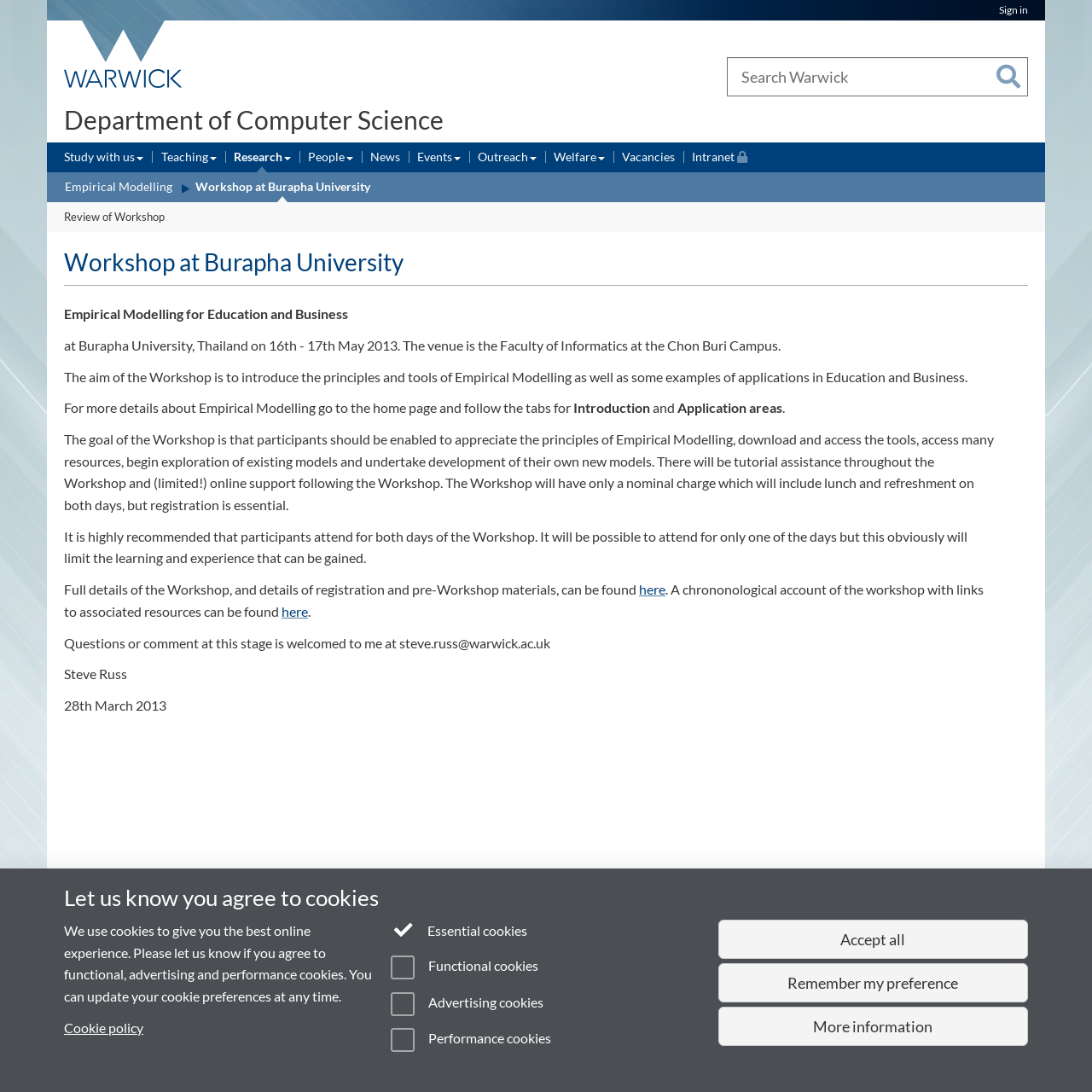Please give a one-word or short phrase response to the following question: 
Who is the contact person for the workshop?

Steve Russ